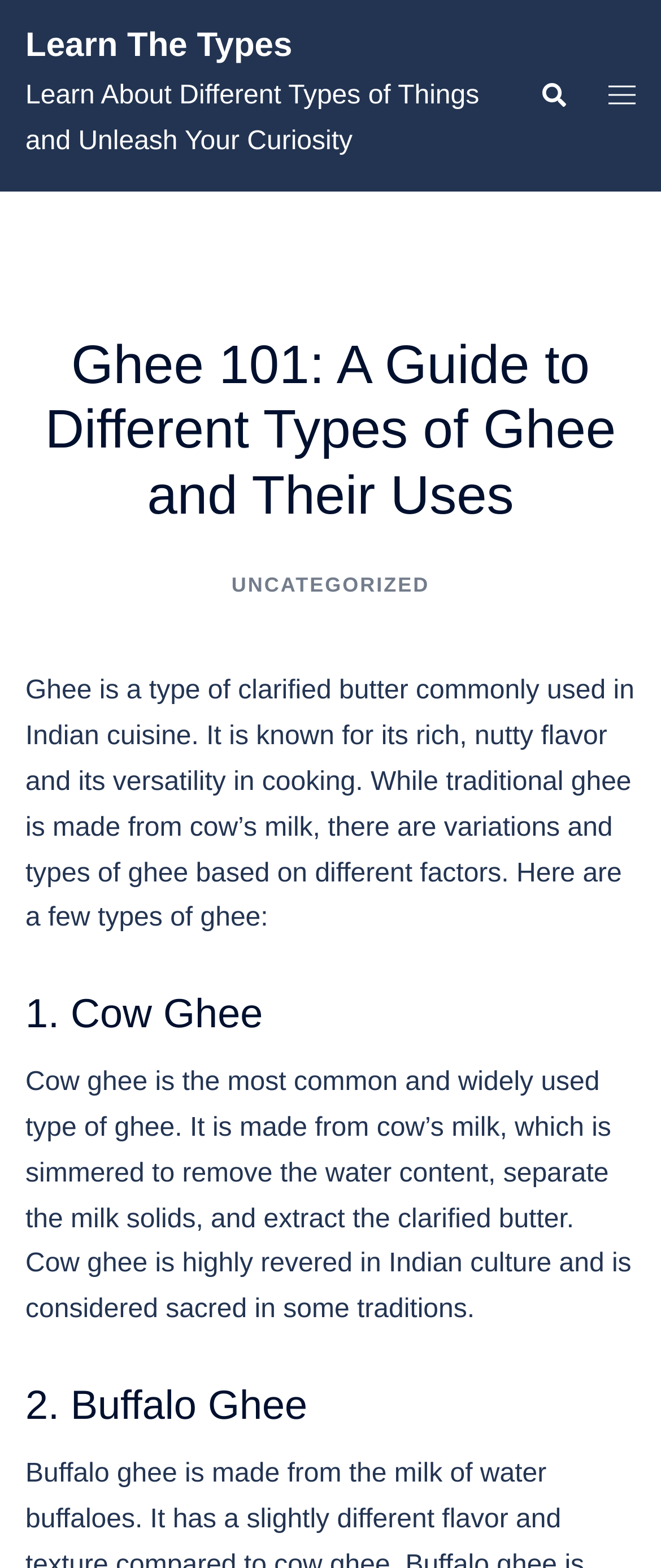Please provide the bounding box coordinates in the format (top-left x, top-left y, bottom-right x, bottom-right y). Remember, all values are floating point numbers between 0 and 1. What is the bounding box coordinate of the region described as: Learn The Types

[0.038, 0.017, 0.442, 0.041]